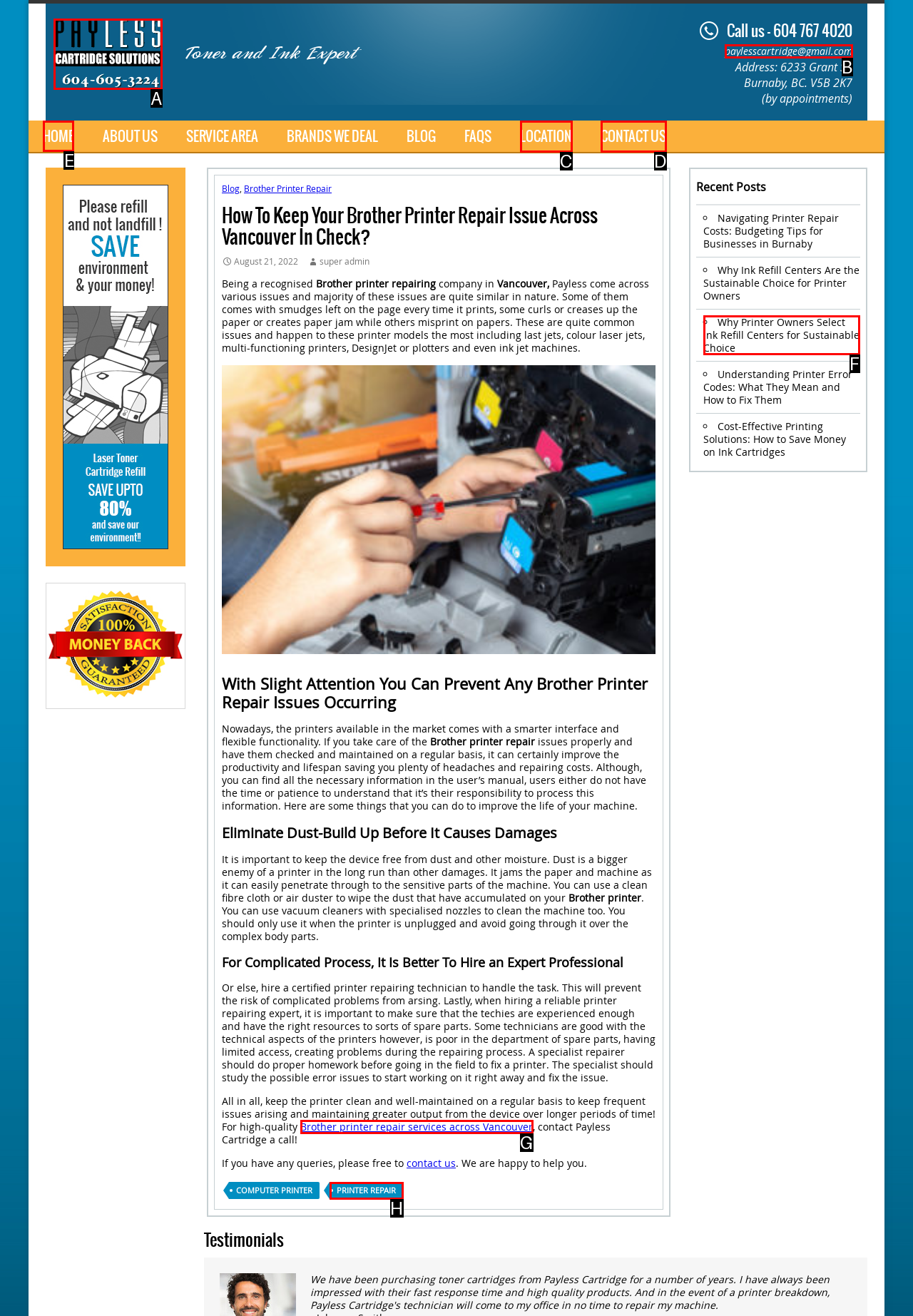Find the appropriate UI element to complete the task: Click the 'HOME' link. Indicate your choice by providing the letter of the element.

E